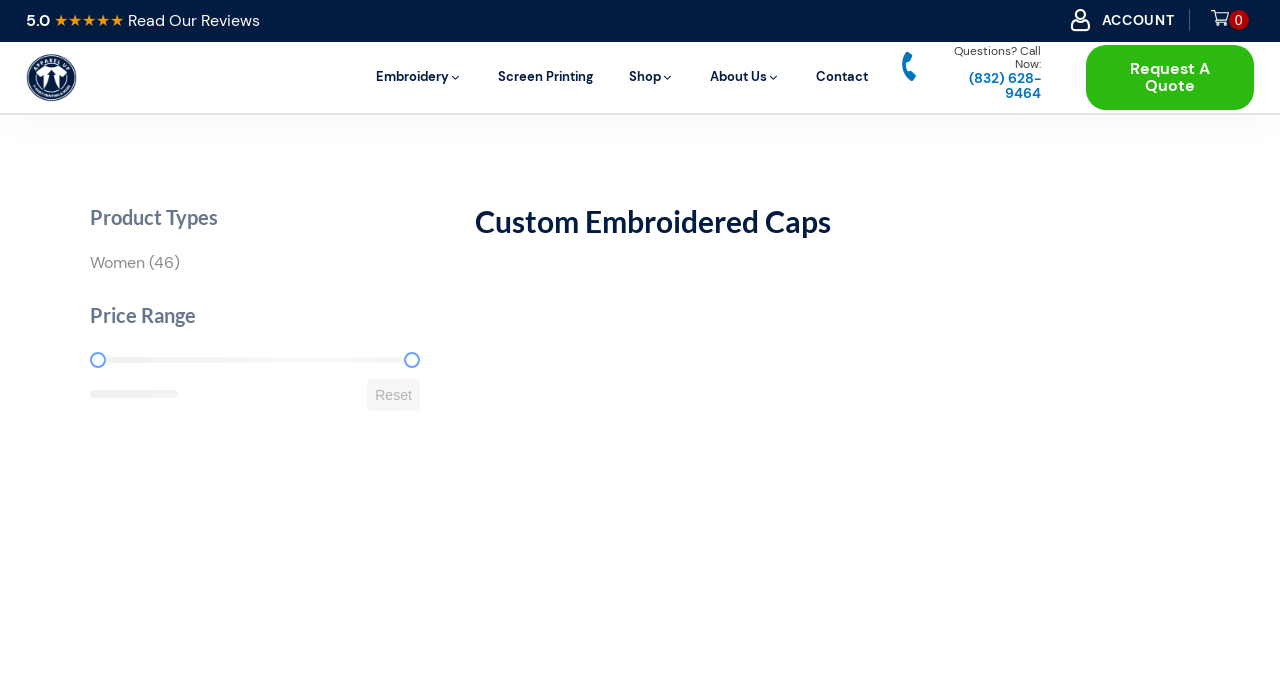What is the rating of Apparel Up?
Answer the question with a detailed explanation, including all necessary information.

The rating of Apparel Up can be found in the top-left corner of the webpage, where it says '5.0' with five stars next to it, indicating a perfect rating.